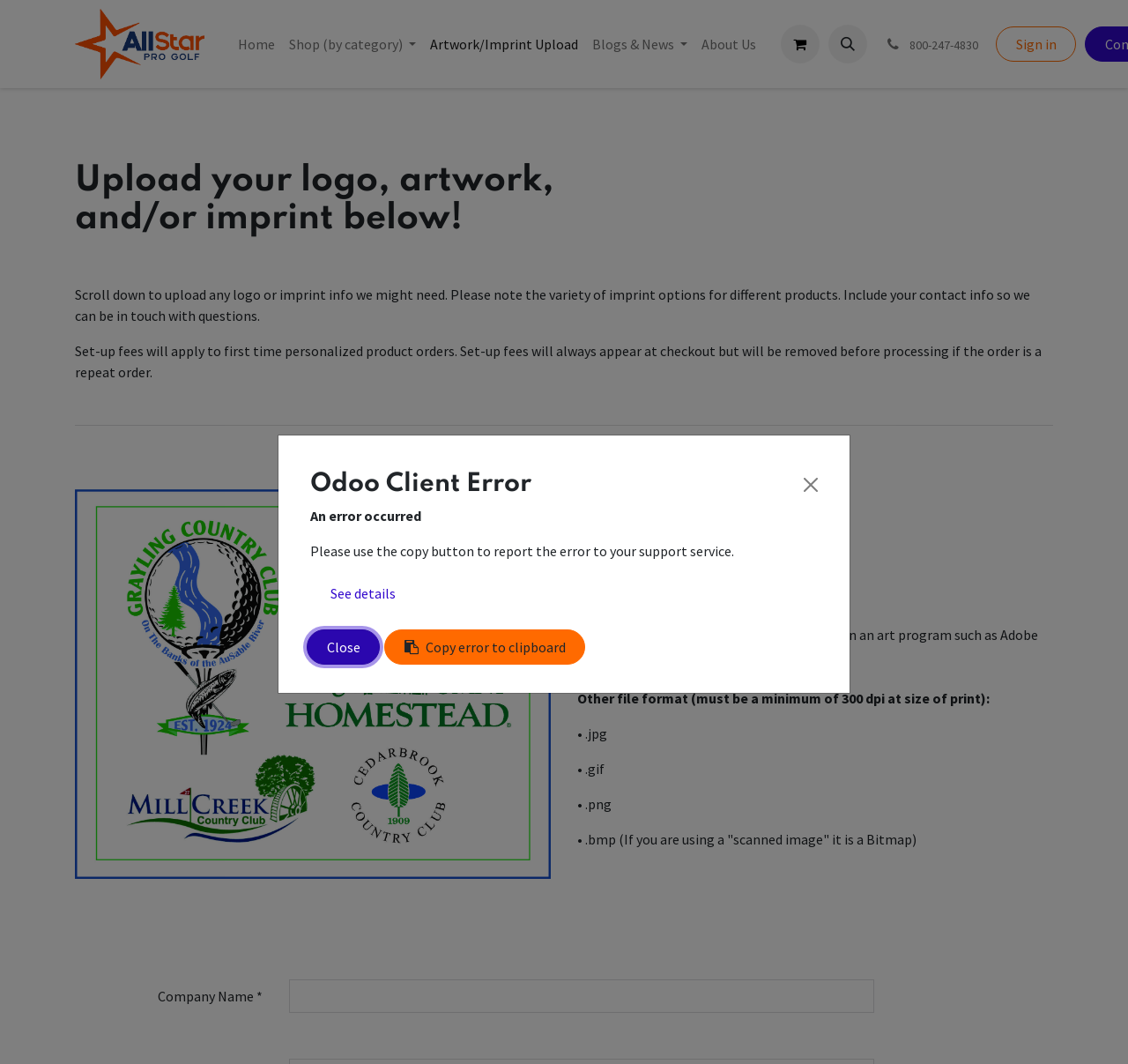Locate the bounding box coordinates of the region to be clicked to comply with the following instruction: "Click the 'See details' button on the error message". The coordinates must be four float numbers between 0 and 1, in the form [left, top, right, bottom].

[0.275, 0.541, 0.368, 0.575]